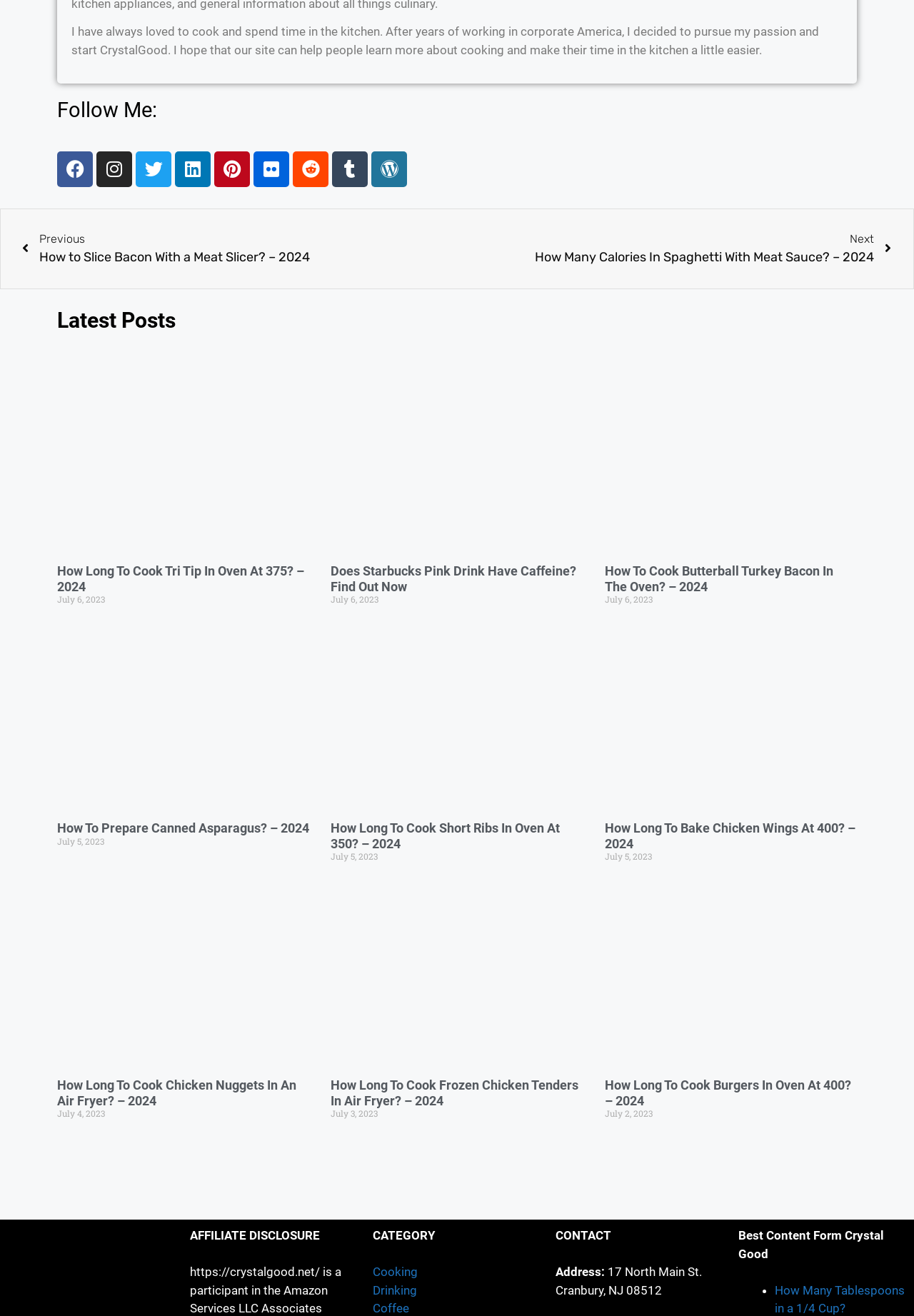Answer the question with a brief word or phrase:
What is the category of the webpage?

Cooking